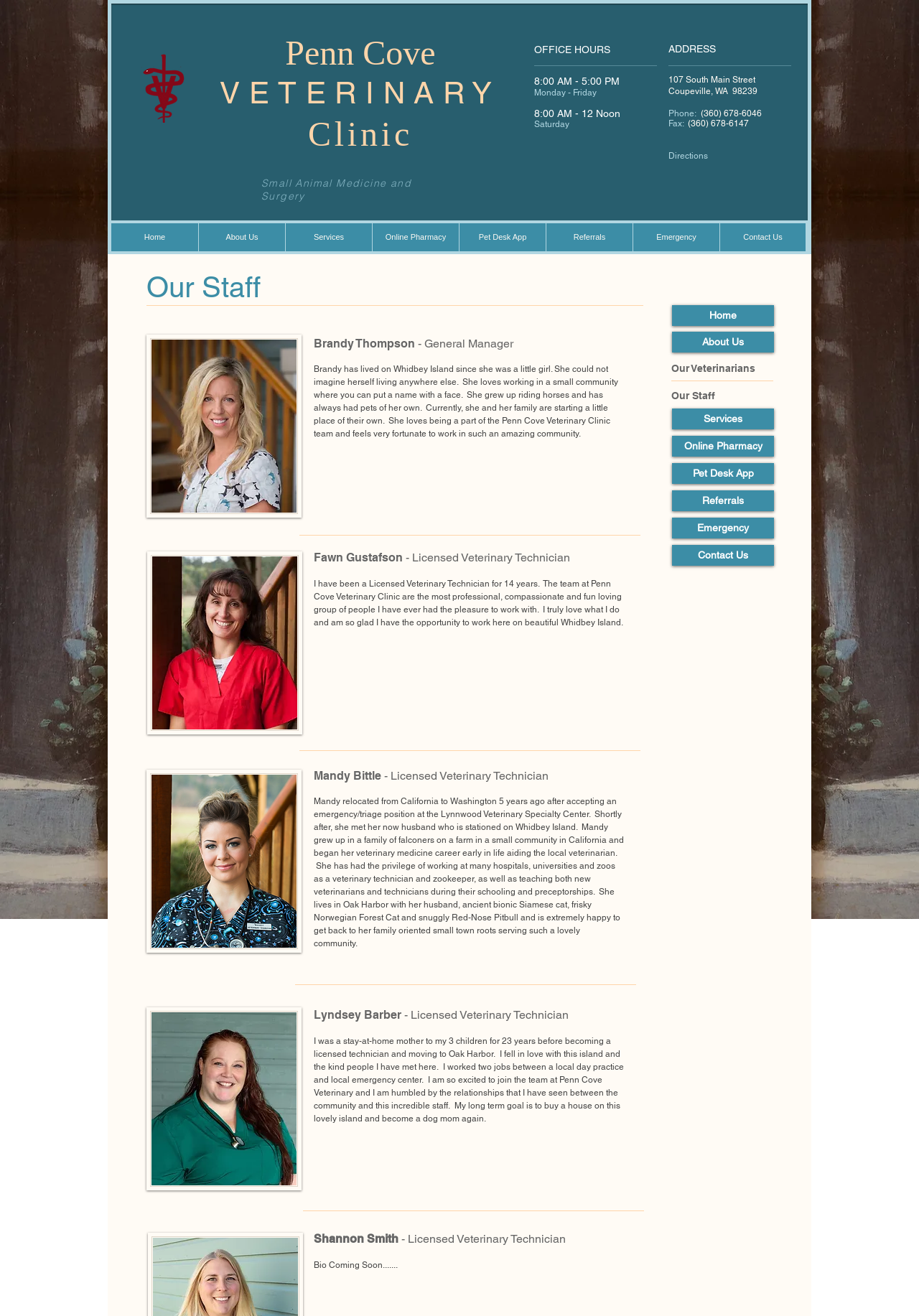Based on the element description, predict the bounding box coordinates (top-left x, top-left y, bottom-right x, bottom-right y) for the UI element in the screenshot: Contact Us

[0.731, 0.414, 0.842, 0.43]